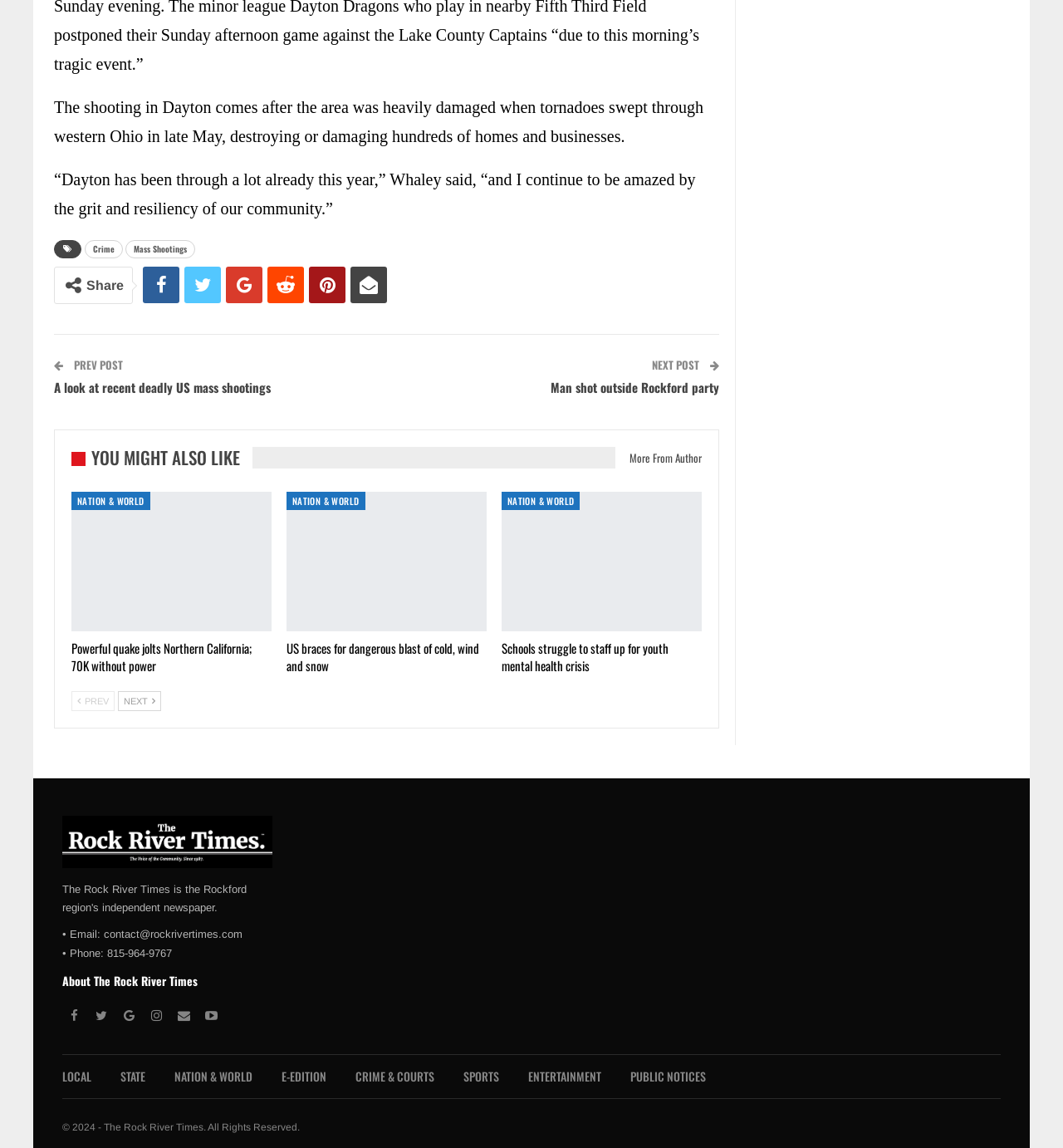Please find the bounding box coordinates of the element that needs to be clicked to perform the following instruction: "Visit the 'NATION & WORLD' section". The bounding box coordinates should be four float numbers between 0 and 1, represented as [left, top, right, bottom].

[0.067, 0.428, 0.141, 0.445]